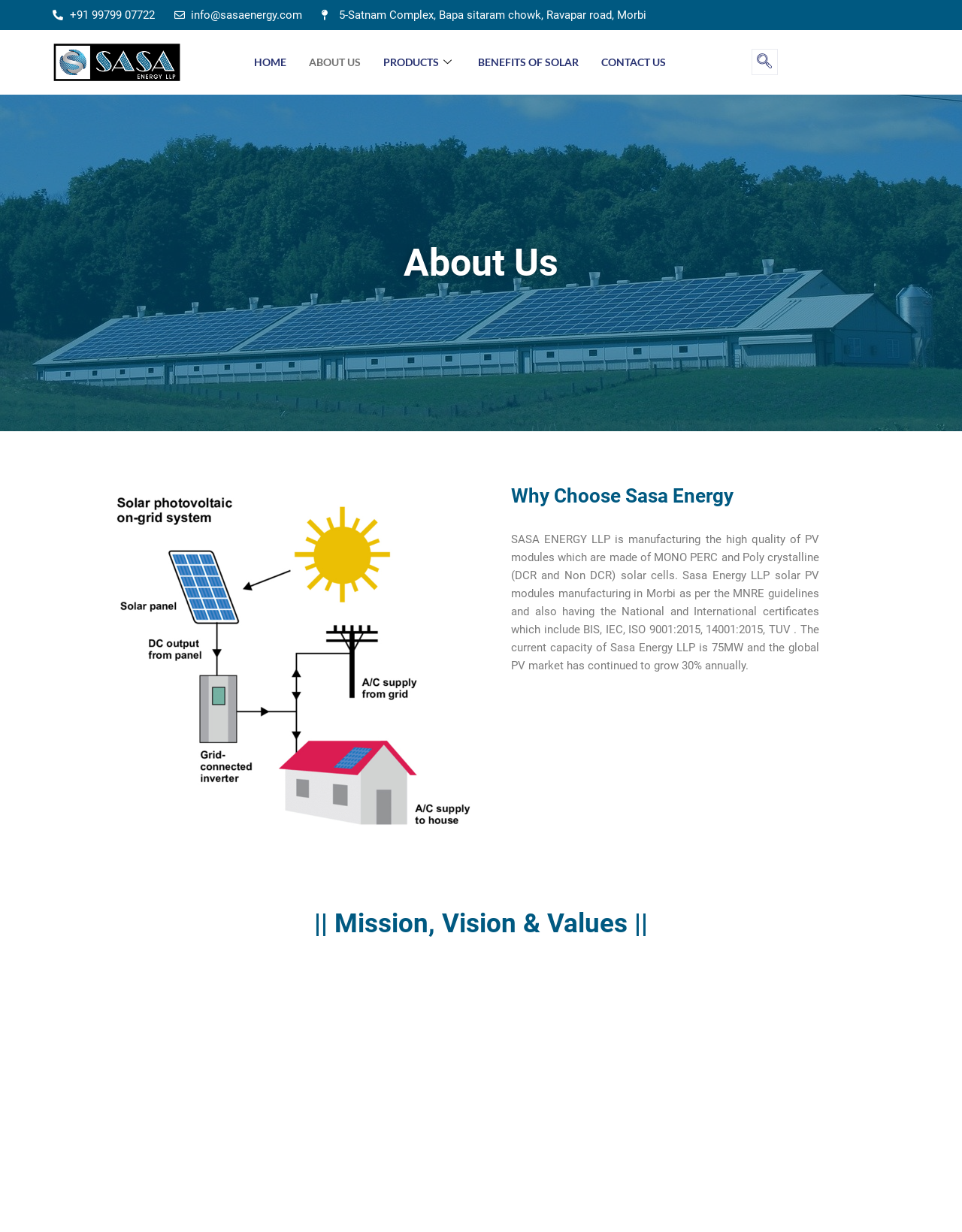Can you give a detailed response to the following question using the information from the image? What is the address of Sasa Energy?

I found the address by looking at the links at the top of the webpage, where I saw a link with the text '5-Satnam Complex, Bapa sitaram chowk, Ravapar road, Morbi' which appears to be an address.